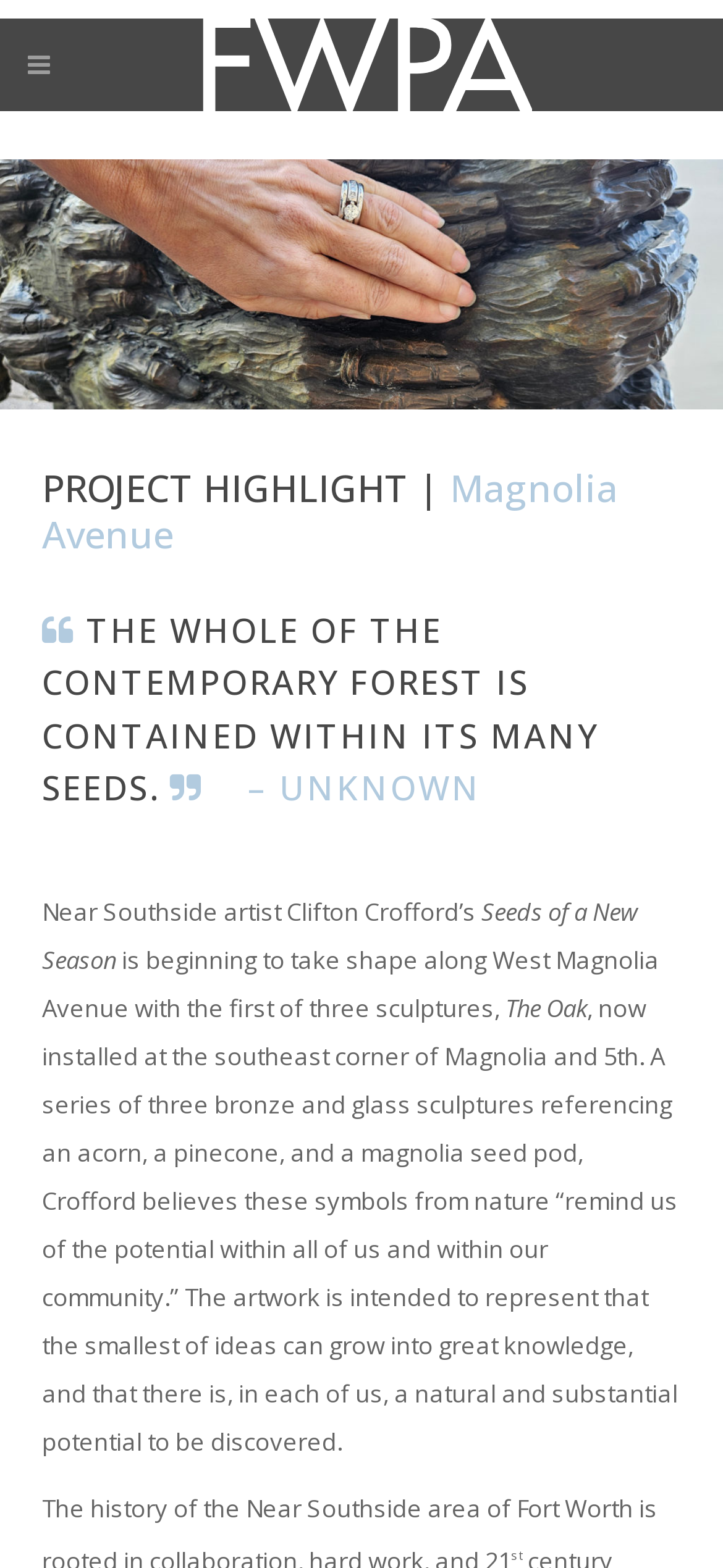Based on the image, give a detailed response to the question: What is the name of the artist?

I found the answer by looking at the text content of the webpage, specifically the sentence 'Near Southside artist Clifton Crofford’s...' which mentions the artist's name.